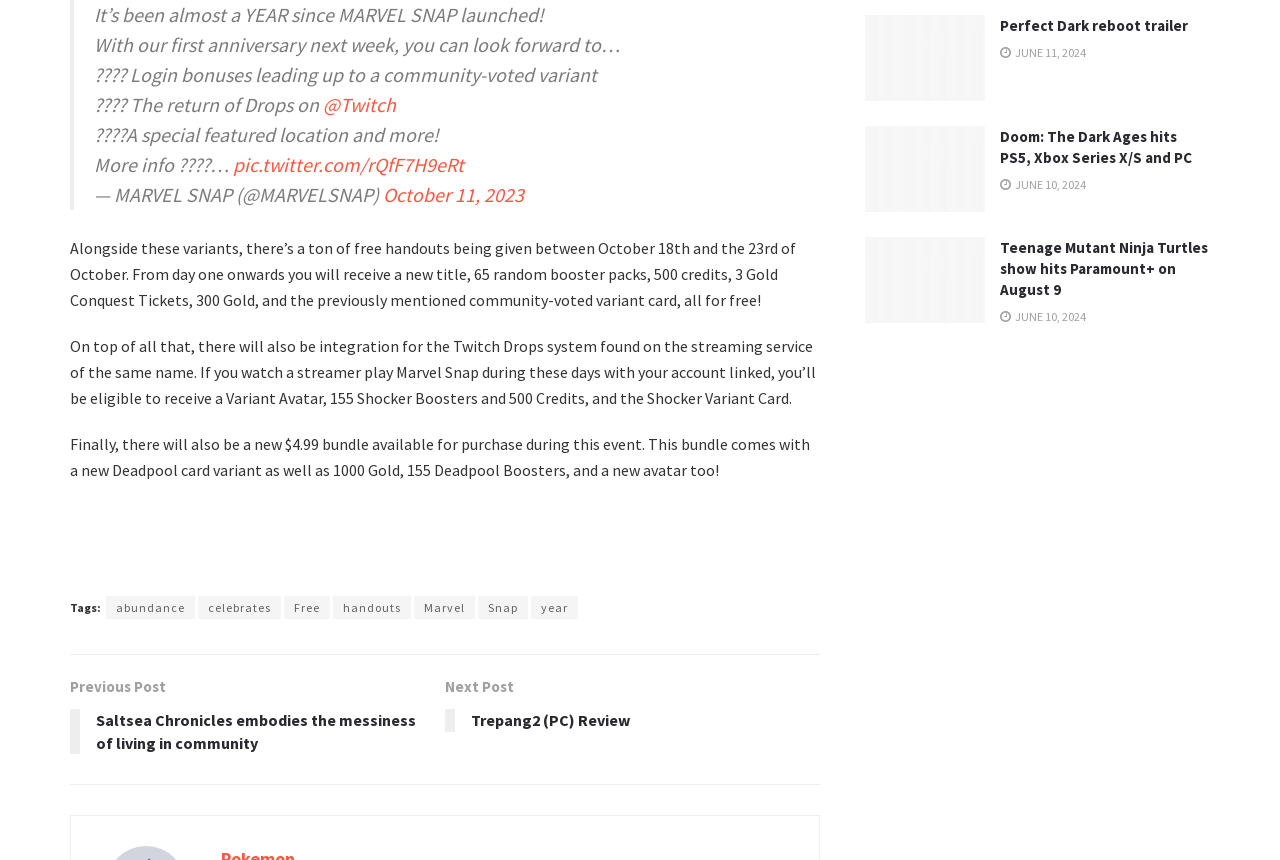Please answer the following question using a single word or phrase: 
What is the name of the streaming service for Twitch Drops?

Twitch